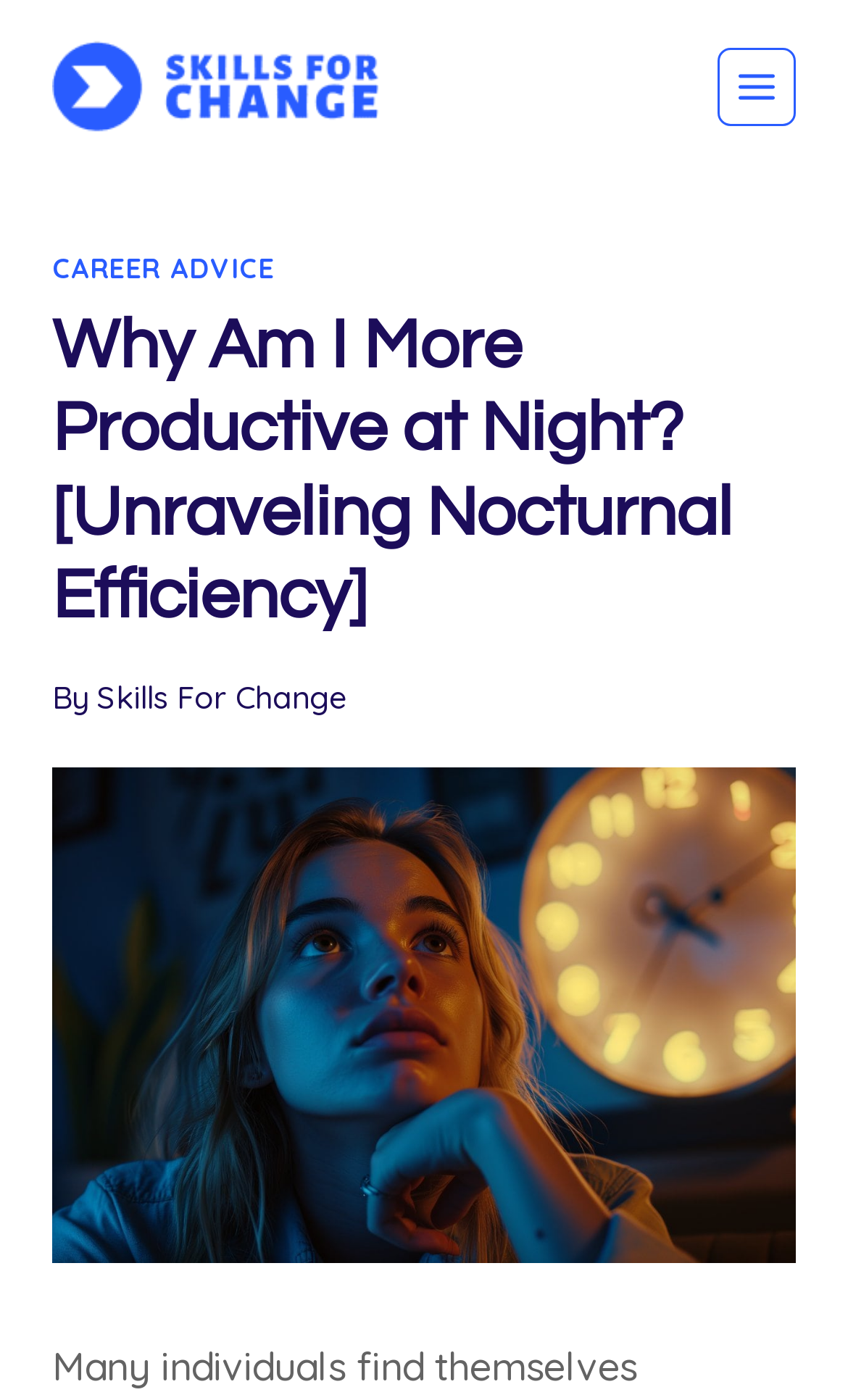Respond with a single word or phrase for the following question: 
Is the menu expanded?

No